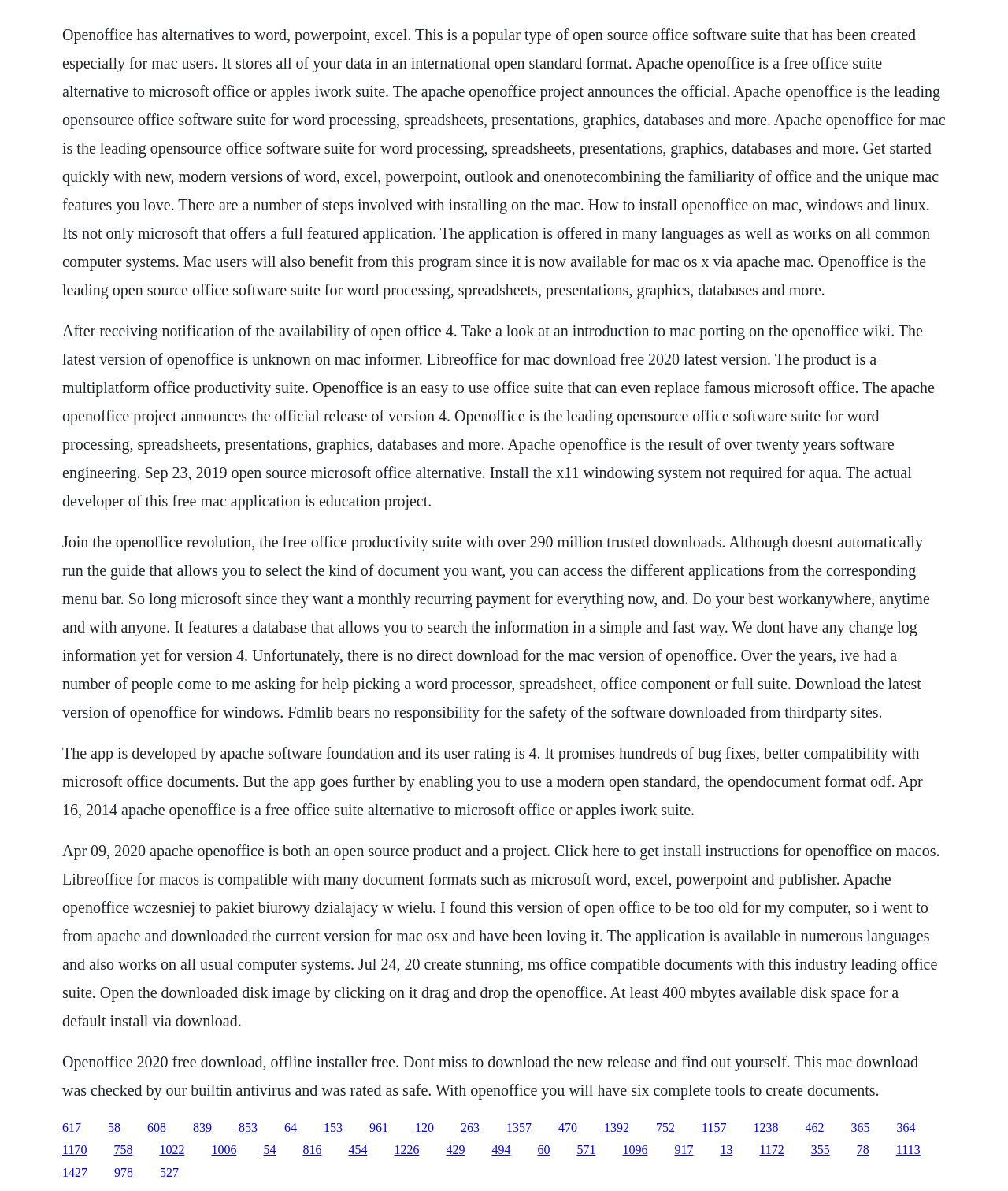Kindly respond to the following question with a single word or a brief phrase: 
What is Apache OpenOffice?

Free office software suite